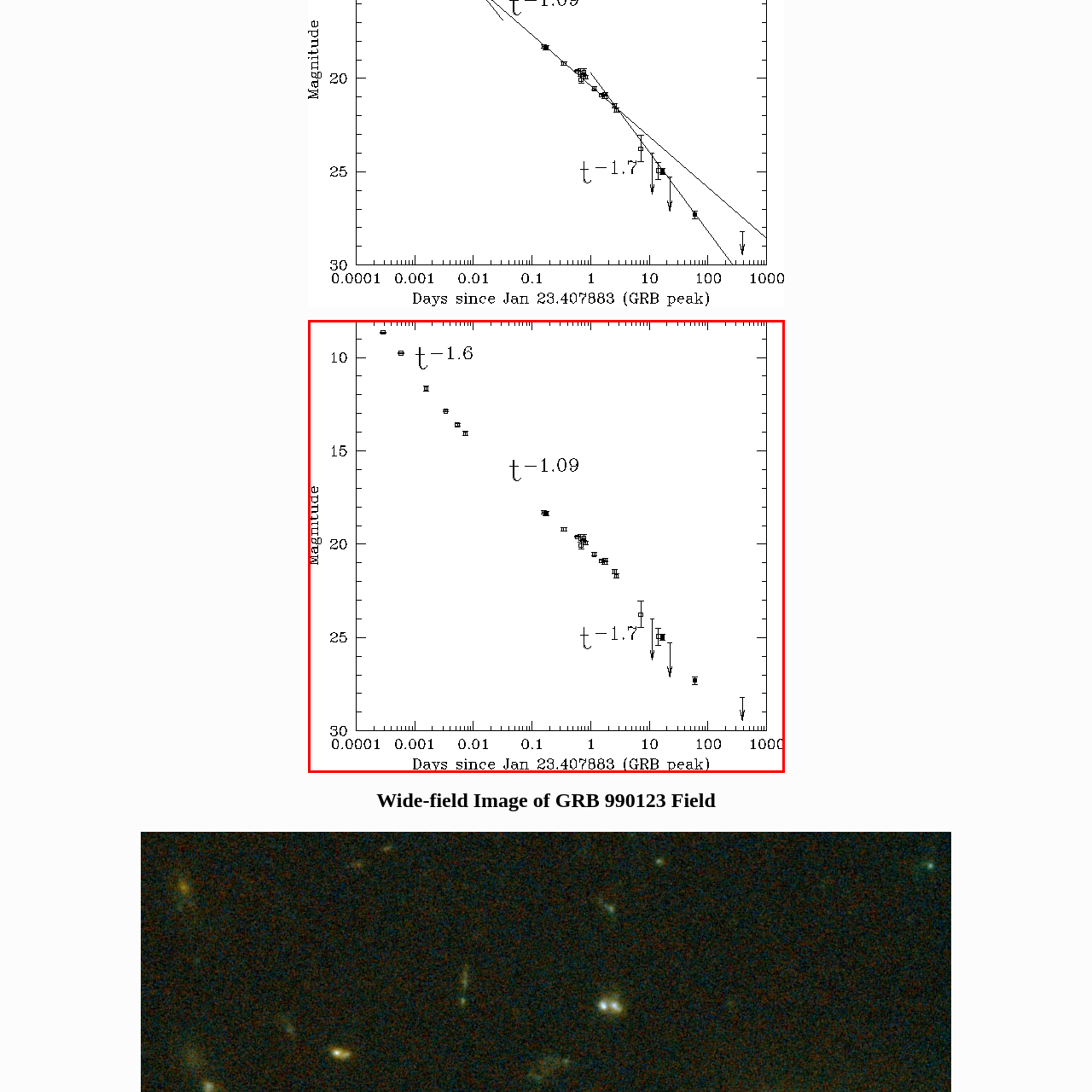Analyze and describe the image content within the red perimeter in detail.

The image depicts a graph illustrating the light curve of a gamma-ray burst (GRB), specifically GRB 990123, with time measured in days since its peak on January 23.407883. The x-axis represents time in days, ranging from 0.0001 to 1000, while the y-axis indicates the magnitude of the light, ranging from 30 downwards to approximately 10. Various points plotted on the graph show the decreasing brightness of the GRB over time, each labeled with corresponding time indicators, such as \( t-1.6 \), \( t-1.09 \), and \( t-1.7 \). The arrows at the lower right suggest extended observations, indicating where the light may fall out of detectable range. This data is crucial for understanding the behavior of gamma-ray bursts and their afterglows over time.